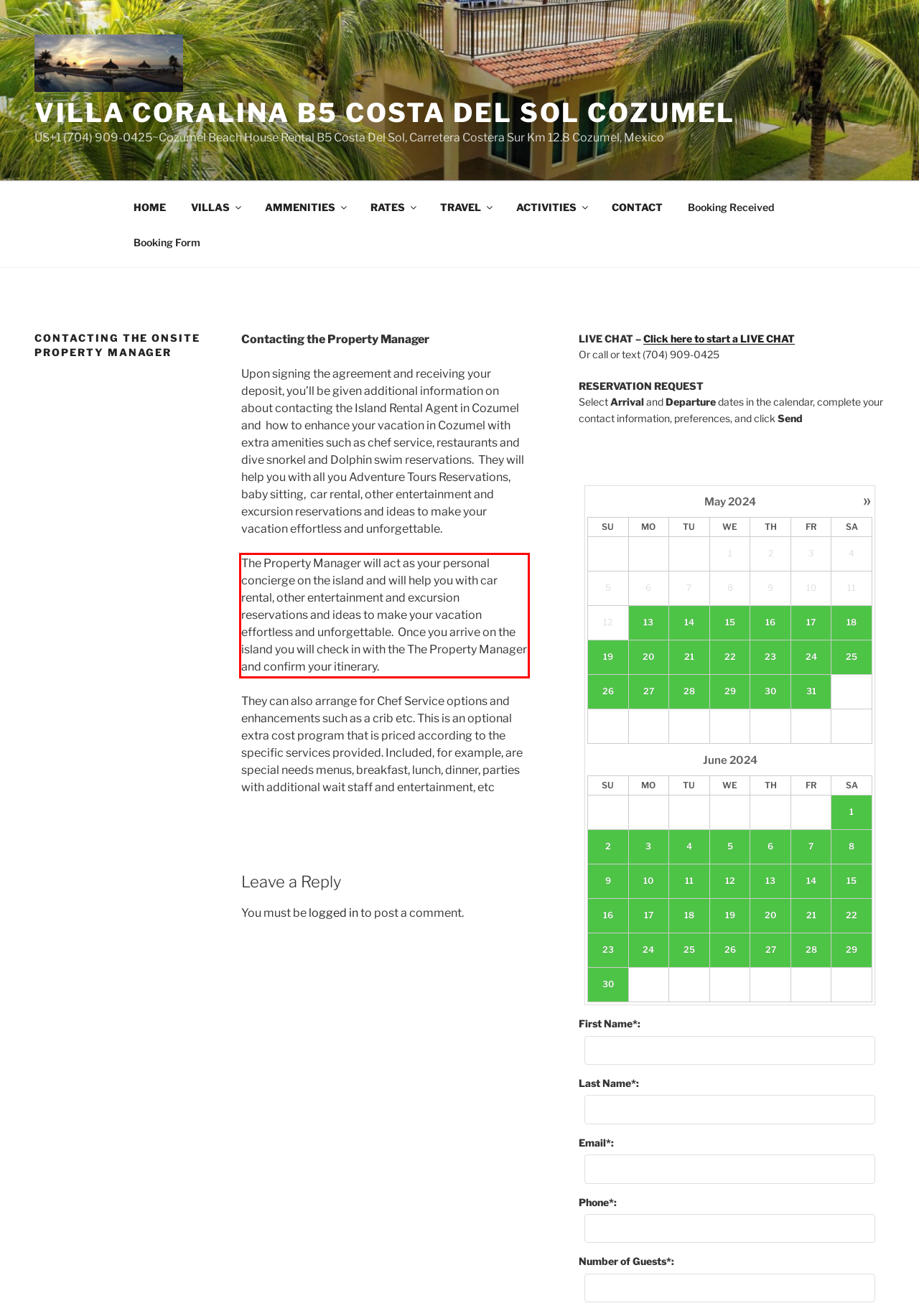View the screenshot of the webpage and identify the UI element surrounded by a red bounding box. Extract the text contained within this red bounding box.

The Property Manager will act as your personal concierge on the island and will help you with car rental, other entertainment and excursion reservations and ideas to make your vacation effortless and unforgettable. Once you arrive on the island you will check in with the The Property Manager and confirm your itinerary.